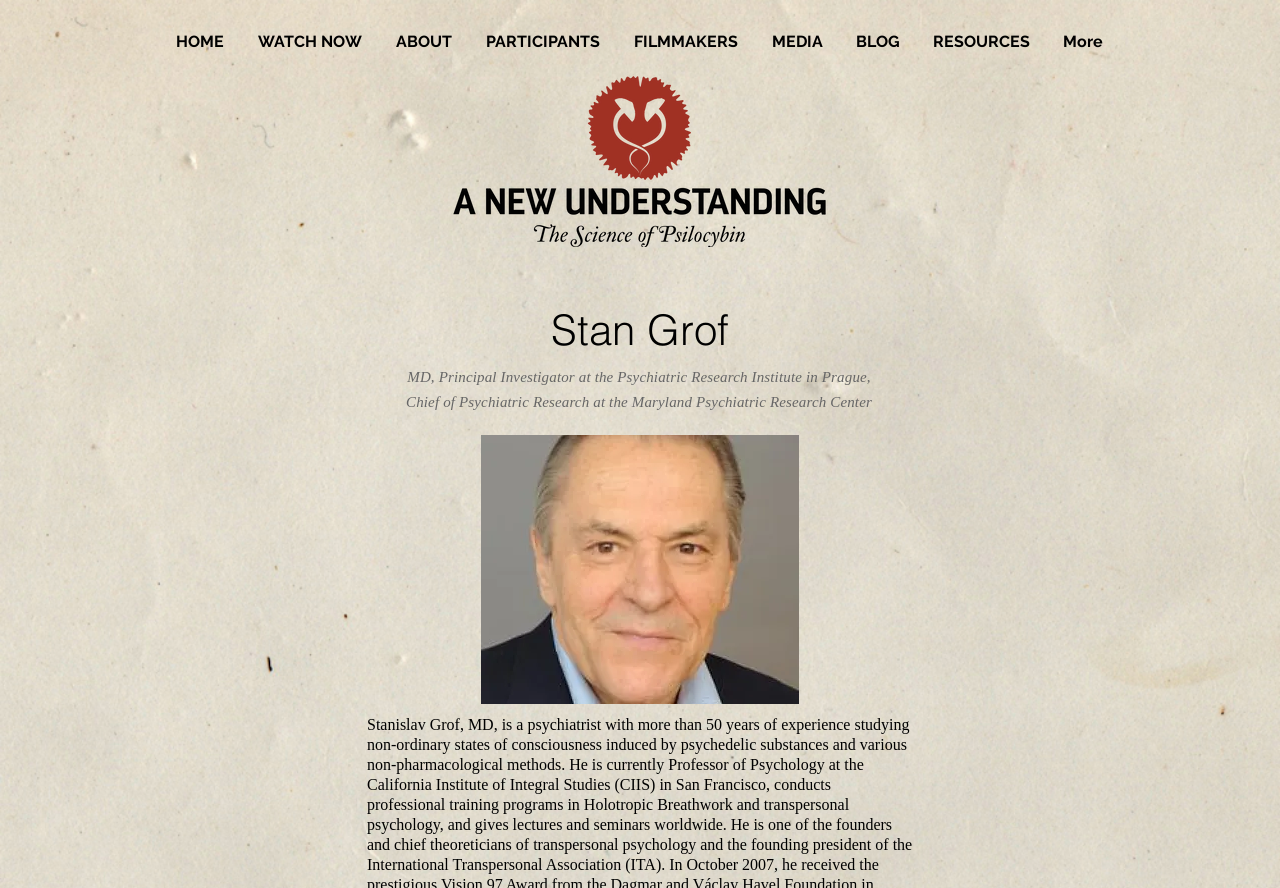Locate the bounding box coordinates of the region to be clicked to comply with the following instruction: "Learn about the participants". The coordinates must be four float numbers between 0 and 1, in the form [left, top, right, bottom].

[0.366, 0.032, 0.482, 0.063]